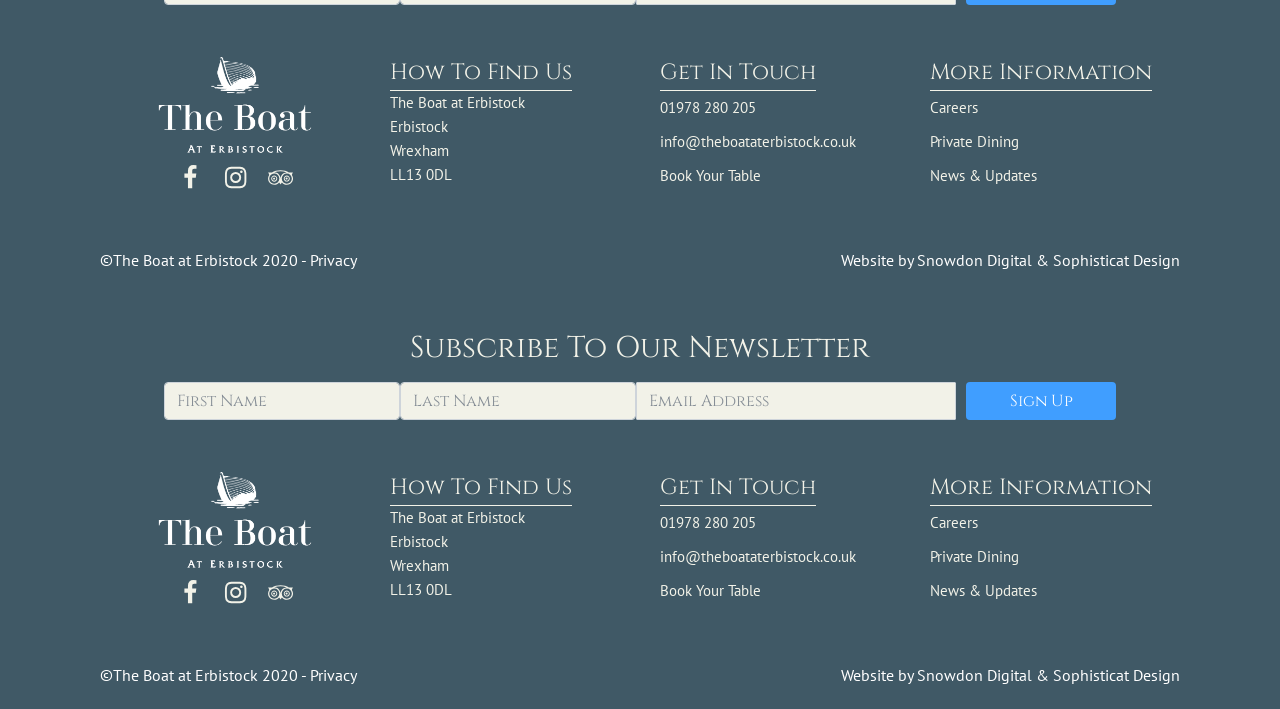Provide the bounding box coordinates of the area you need to click to execute the following instruction: "Click the Book Your Table link".

[0.516, 0.232, 0.595, 0.265]